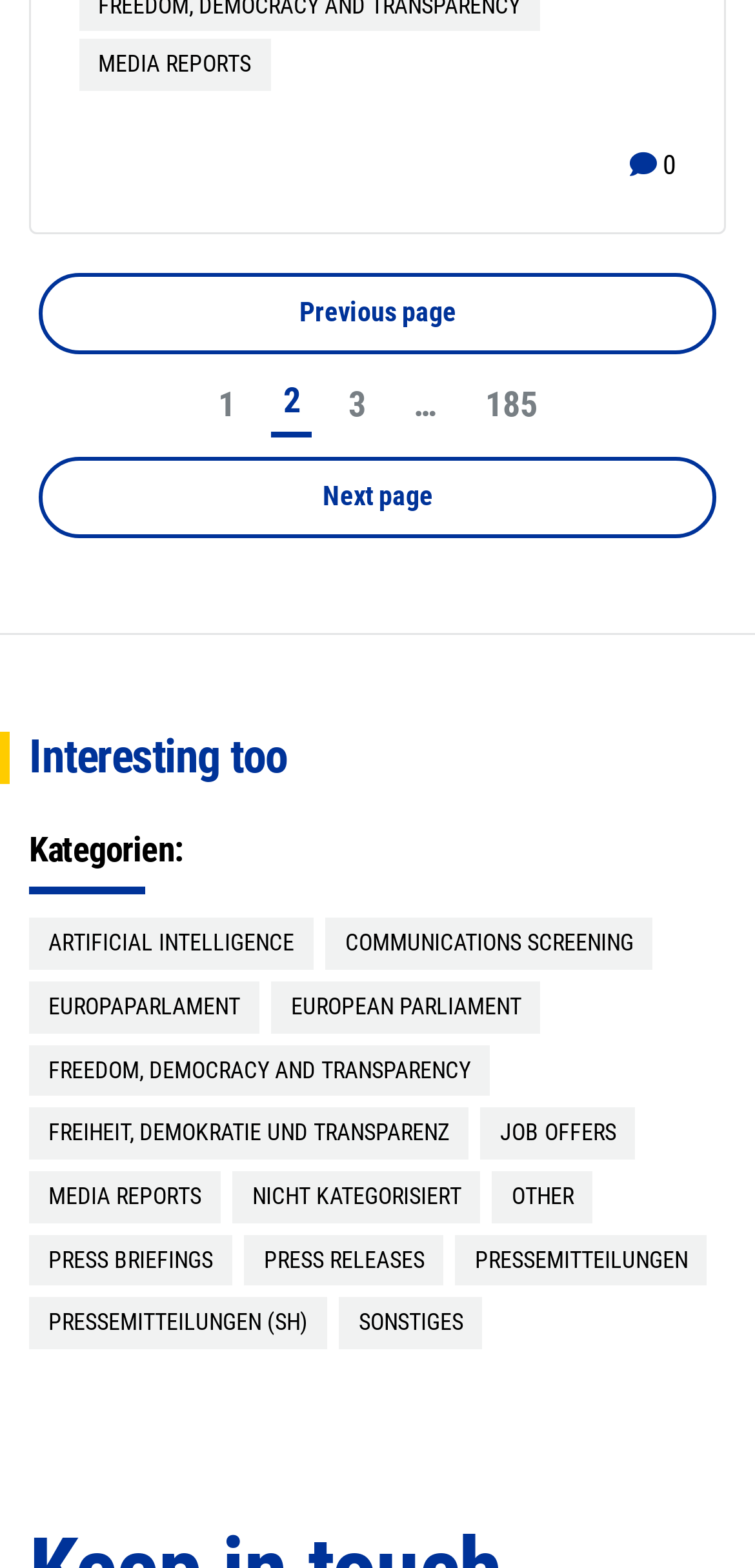Answer briefly with one word or phrase:
What is the category listed below 'Interesting too'?

Kategorien: